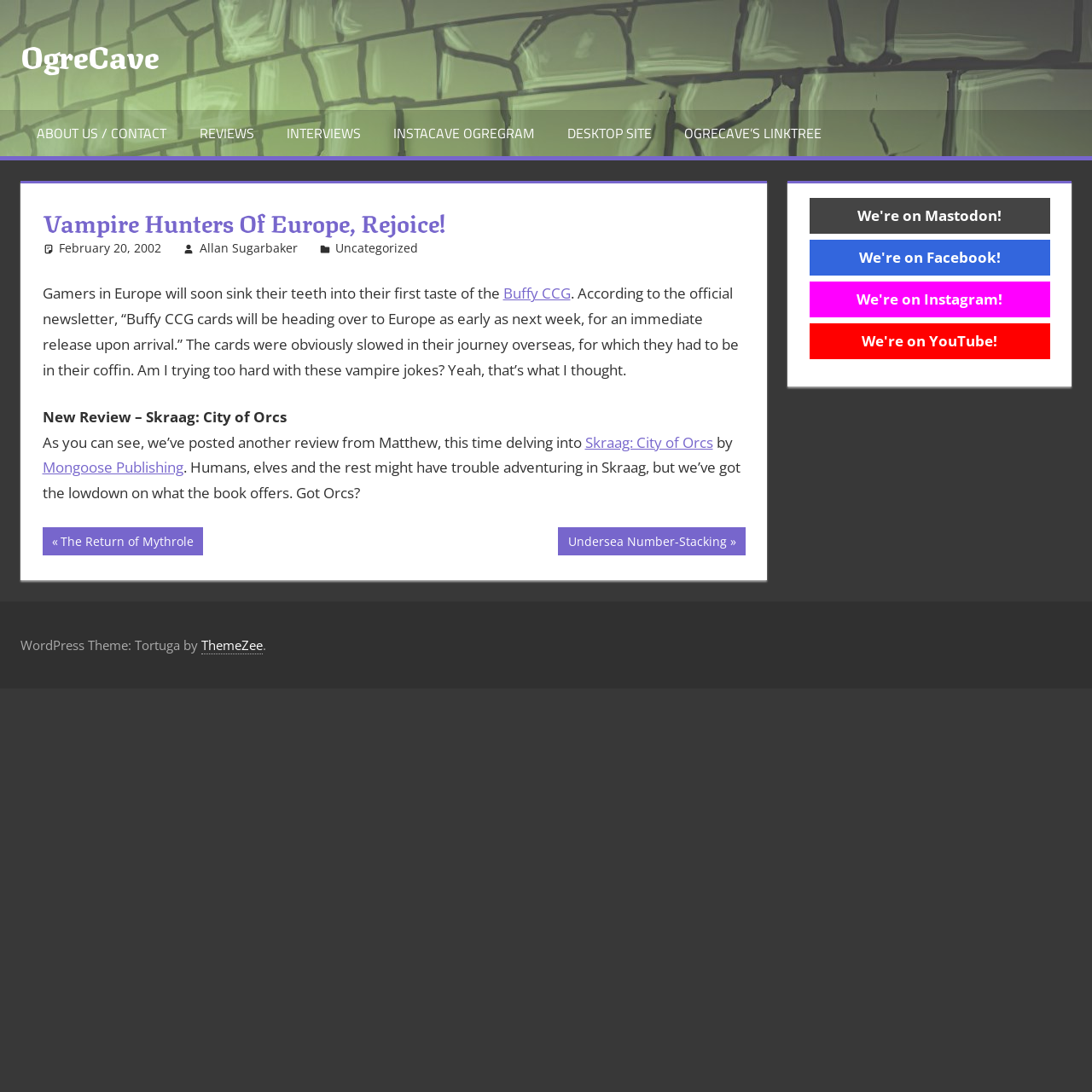Please mark the bounding box coordinates of the area that should be clicked to carry out the instruction: "Click on the ABOUT US / CONTACT link".

[0.019, 0.101, 0.167, 0.143]